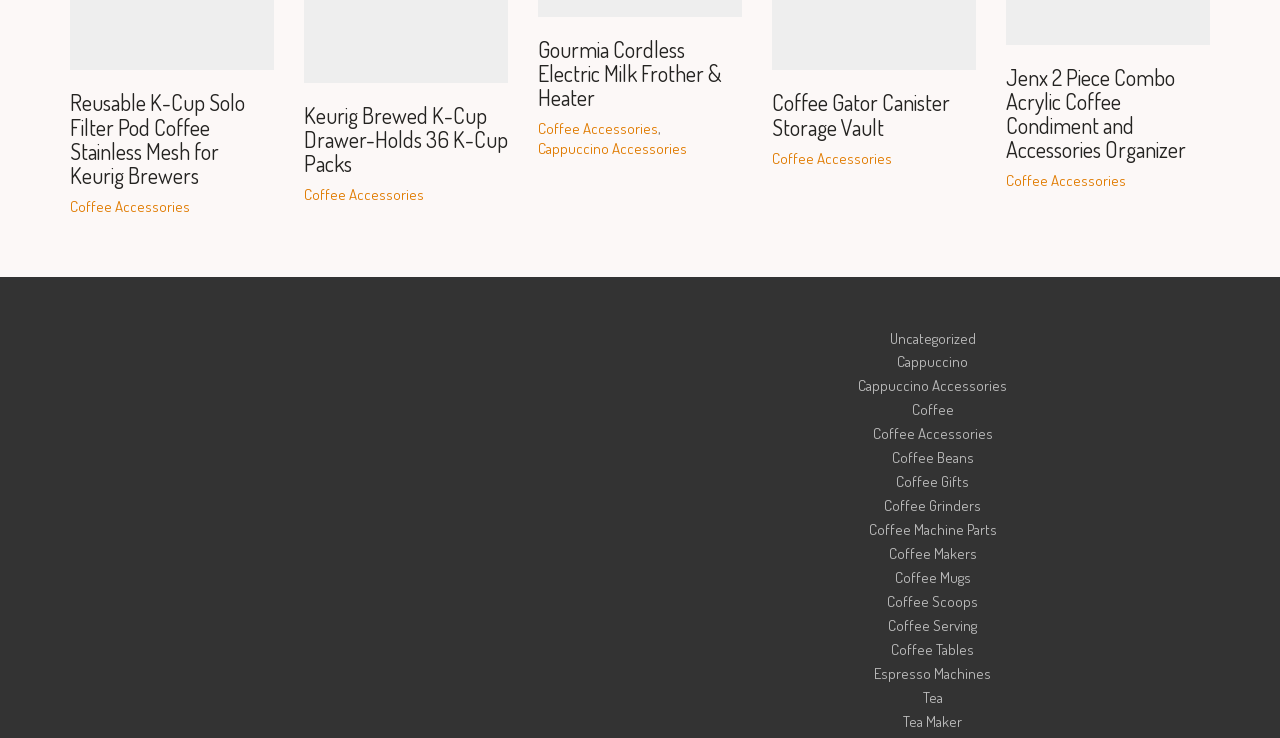What is the purpose of the Coffee Gator Canister Storage Vault?
Could you give a comprehensive explanation in response to this question?

The fourth item is 'Coffee Gator Canister Storage Vault', which suggests that its purpose is to store coffee-related items.